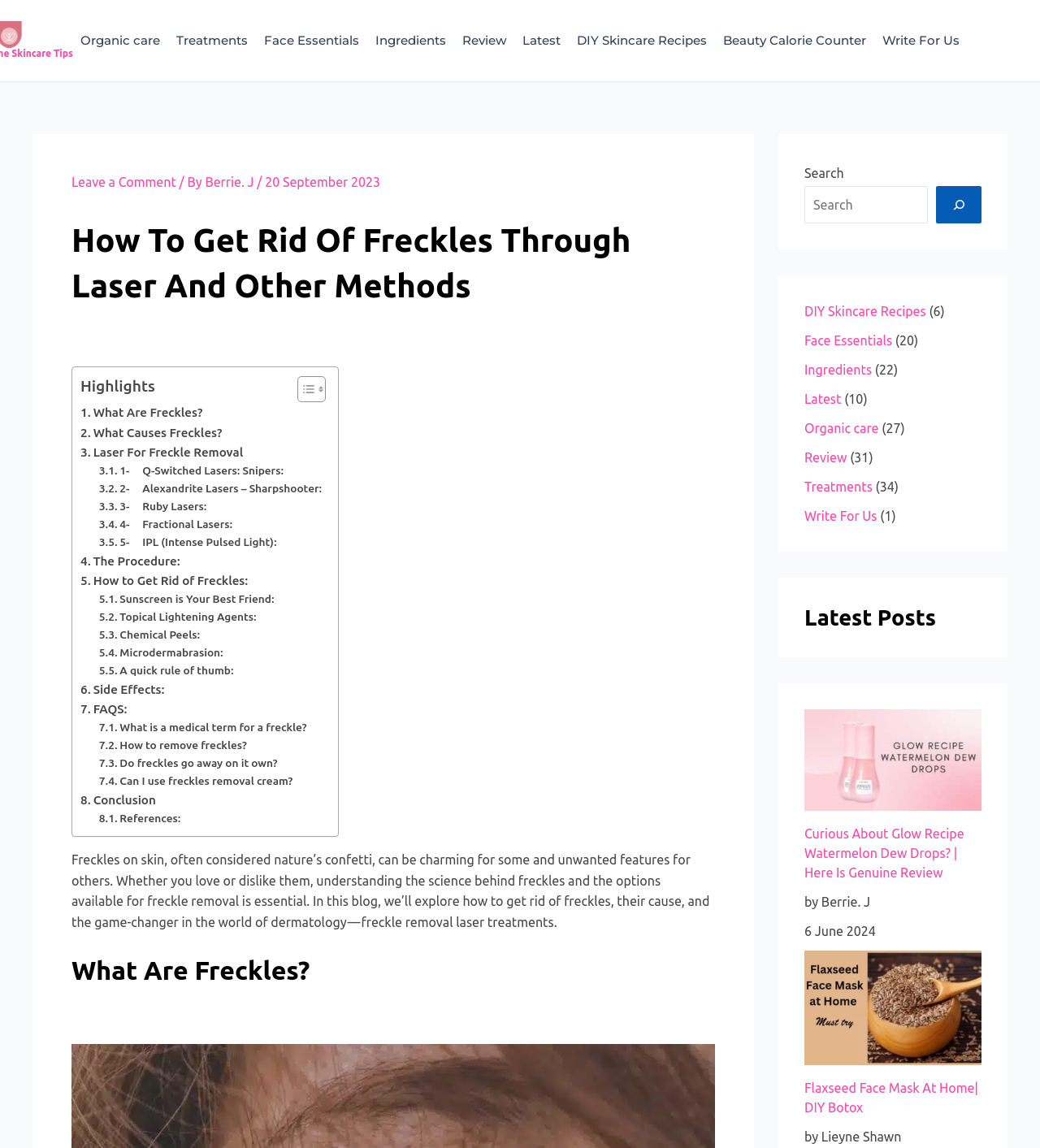Show the bounding box coordinates of the region that should be clicked to follow the instruction: "Search for a topic."

[0.773, 0.162, 0.892, 0.195]